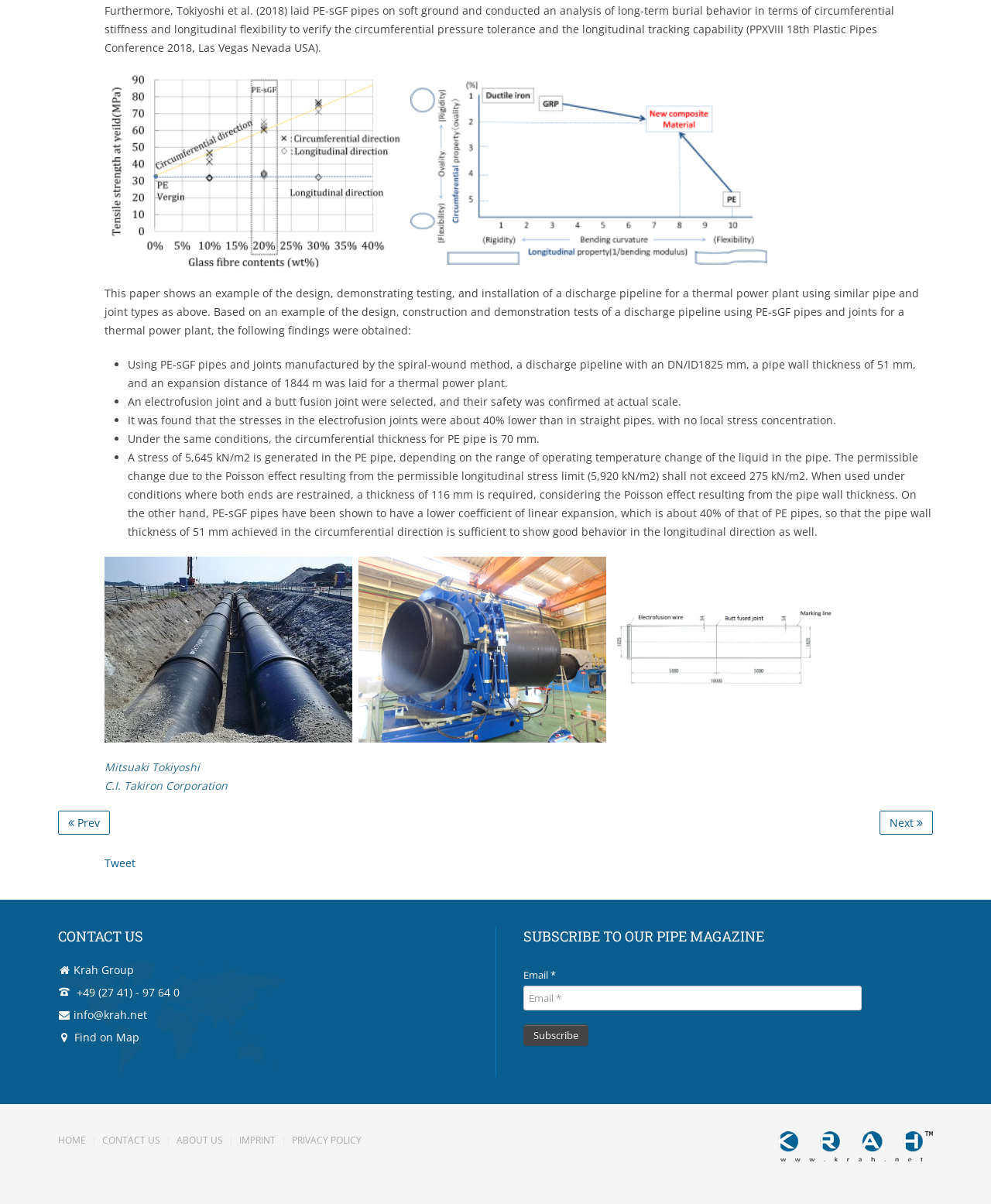Please provide a comprehensive answer to the question based on the screenshot: What type of pipe is used in the thermal power plant?

Based on the text, it is mentioned that a discharge pipeline for a thermal power plant was designed, tested, and installed using PE-sGF pipes and joints. Therefore, the type of pipe used in the thermal power plant is PE-sGF pipe.